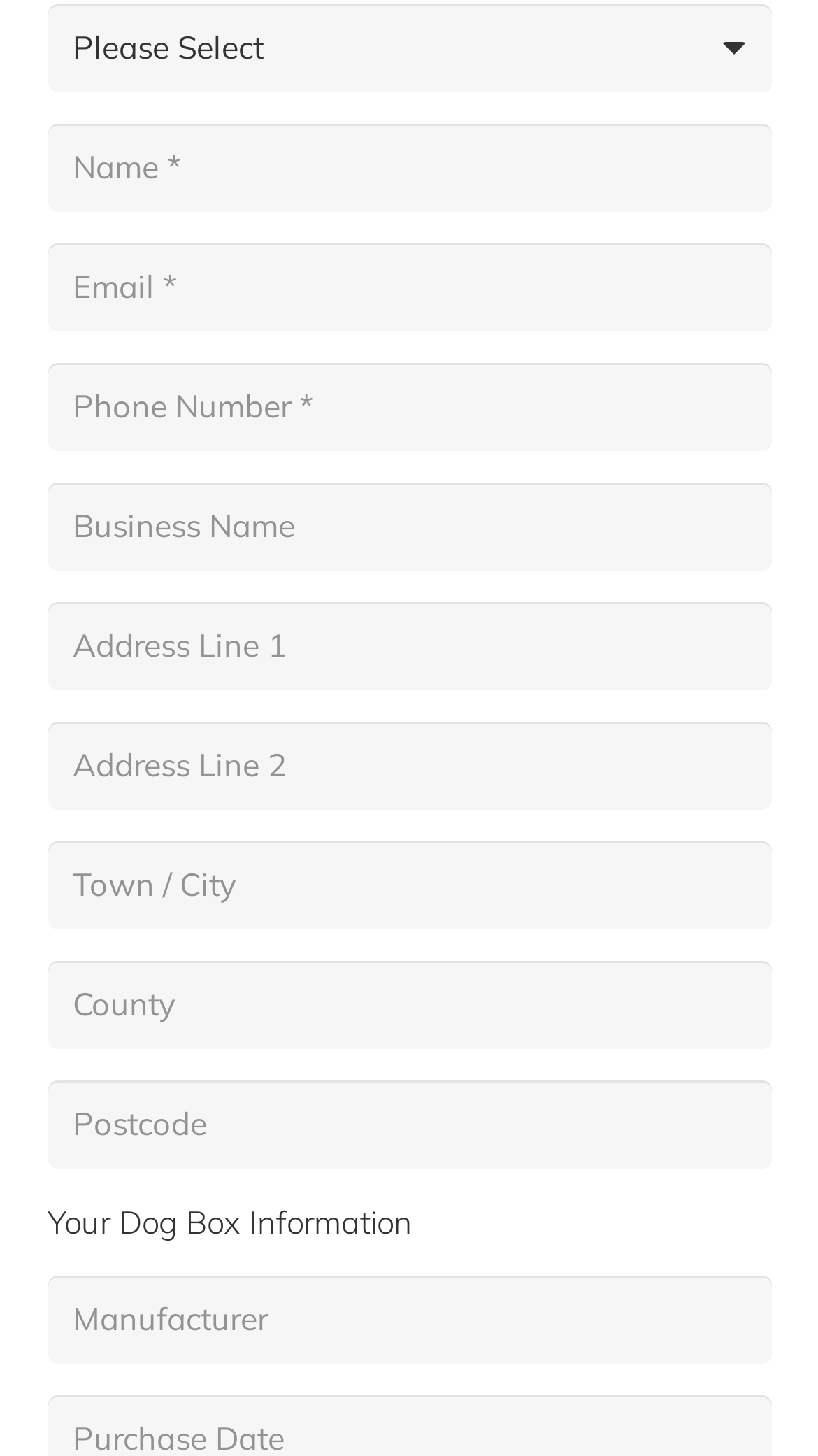Please determine the bounding box of the UI element that matches this description: aria-label="Manufacturer" name="us_form_1_text_9" placeholder="Manufacturer". The coordinates should be given as (top-left x, top-left y, bottom-right x, bottom-right y), with all values between 0 and 1.

[0.058, 0.885, 0.942, 0.946]